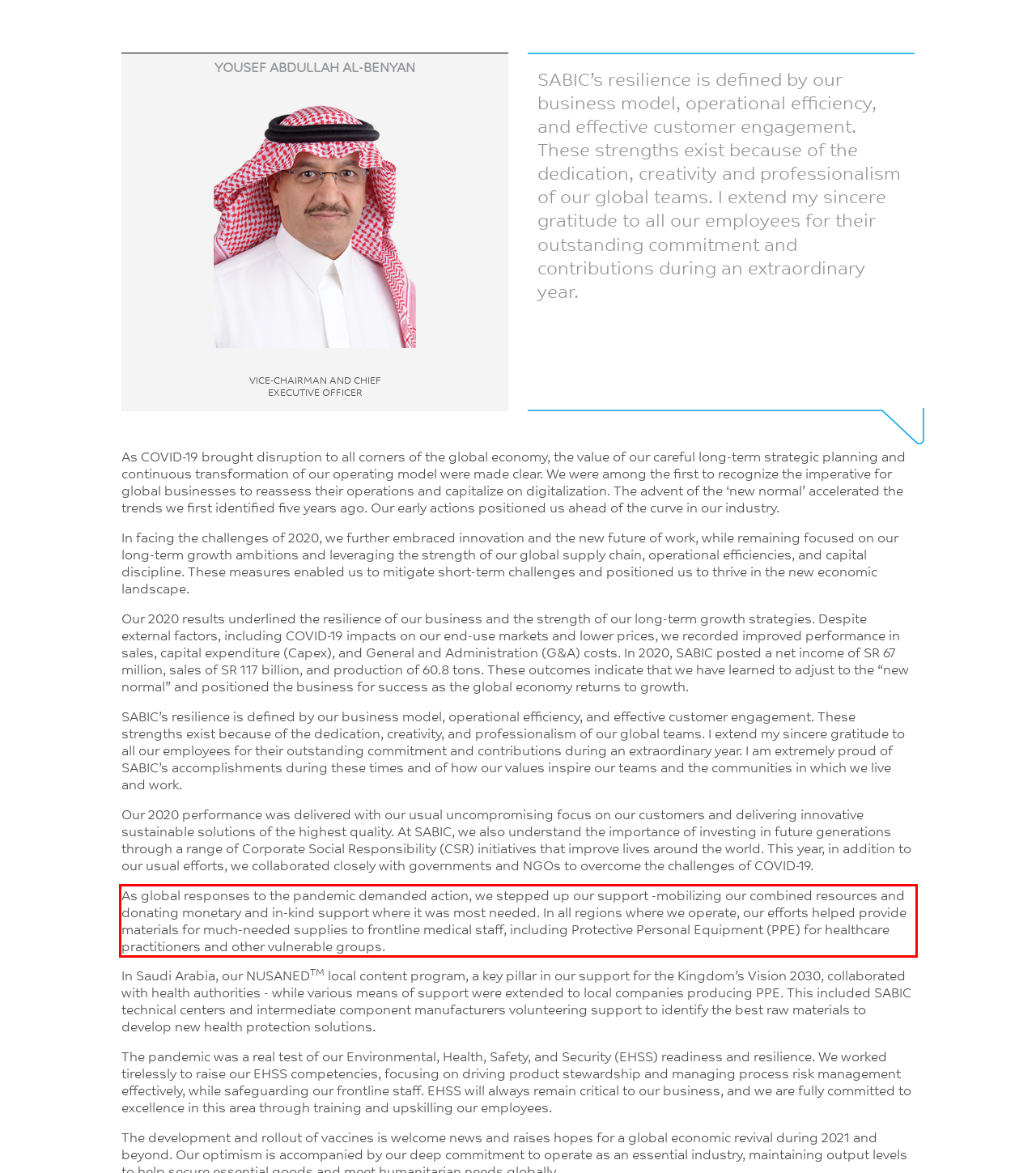Please perform OCR on the text content within the red bounding box that is highlighted in the provided webpage screenshot.

As global responses to the pandemic demanded action, we stepped up our support -mobilizing our combined resources and donating monetary and in-kind support where it was most needed. In all regions where we operate, our efforts helped provide materials for much-needed supplies to frontline medical staff, including Protective Personal Equipment (PPE) for healthcare practitioners and other vulnerable groups.